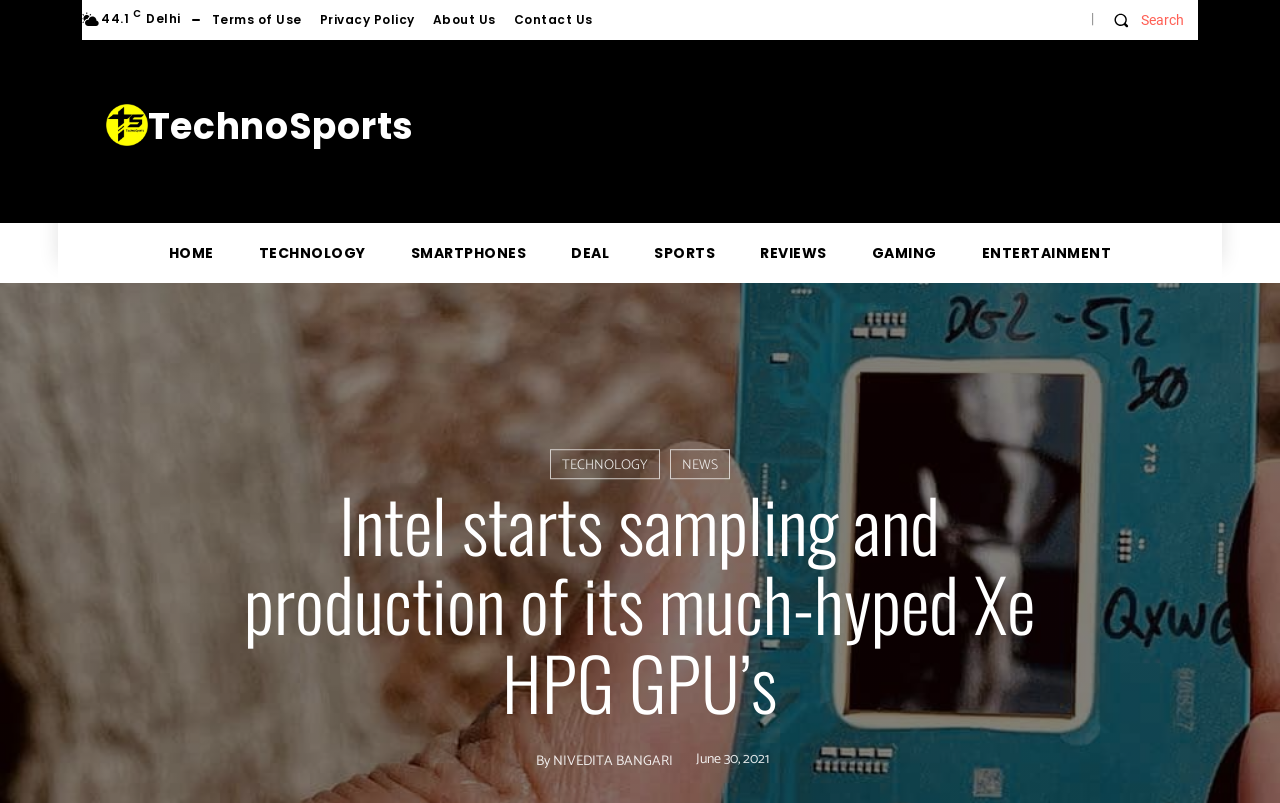Identify and provide the text content of the webpage's primary headline.

Intel starts sampling and production of its much-hyped Xe HPG GPU’s